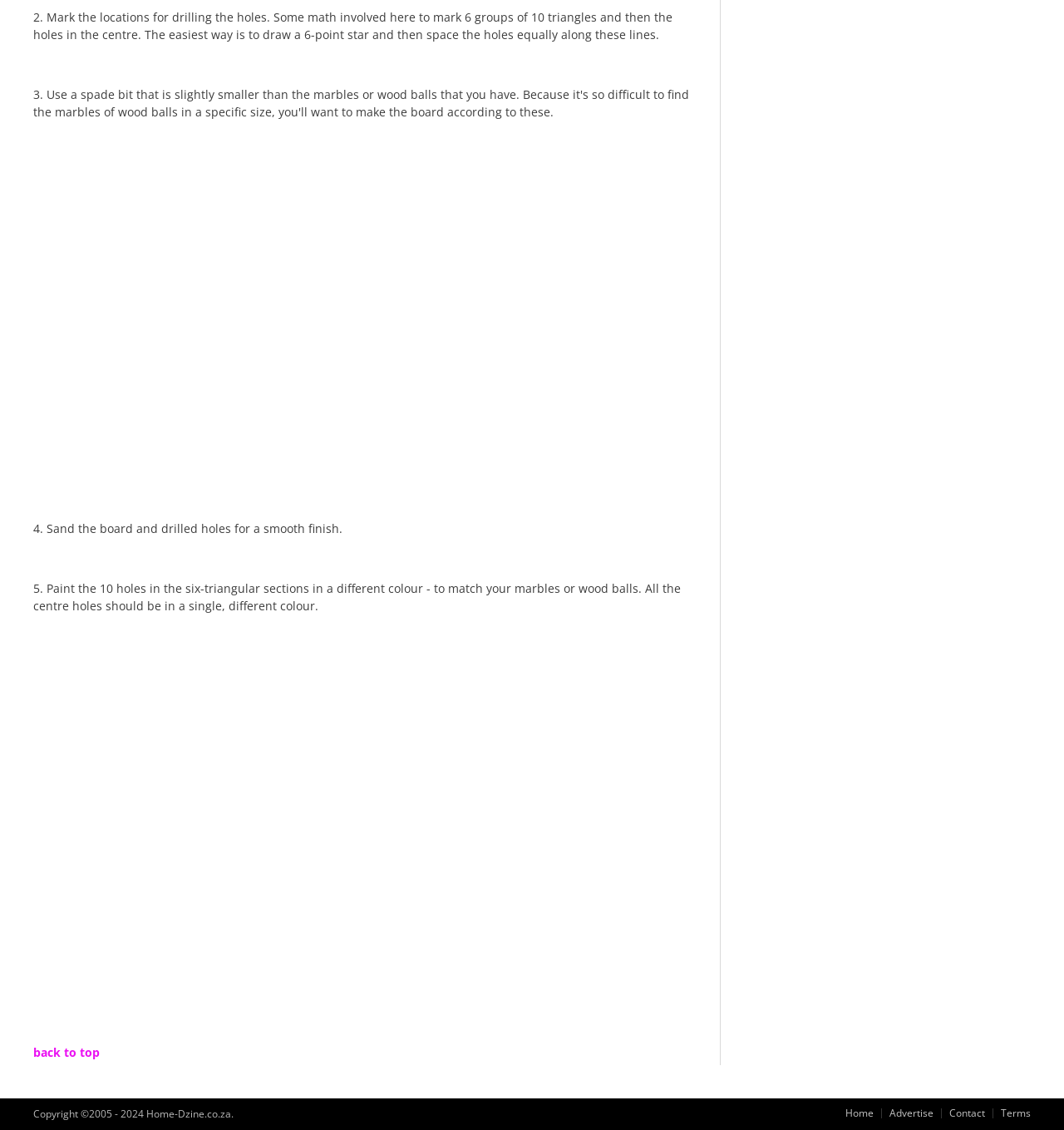How many groups of triangles are marked?
Based on the image, provide your answer in one word or phrase.

6